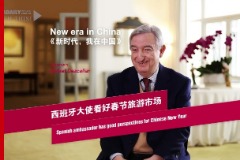Answer the following inquiry with a single word or phrase:
What is the theme of the image?

Transformation and opportunity